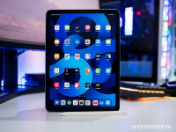Provide a comprehensive description of the image.

The image features a sleek, modern tablet prominently displayed on a clean surface. The tablet showcases a vibrant blue background adorned with various app icons, indicating its functionality and versatility. This device is presented in a well-lit environment, highlighting its design and screen quality. In the background, hints of a computer setup are visible, suggesting a tech-savvy atmosphere. The image is part of an article discussing the potential benefits of investing in high-end devices, particularly focusing on a high-end Chrome OS tablet. The context implies a promotional angle, emphasizing the advancements in technology and user experience.